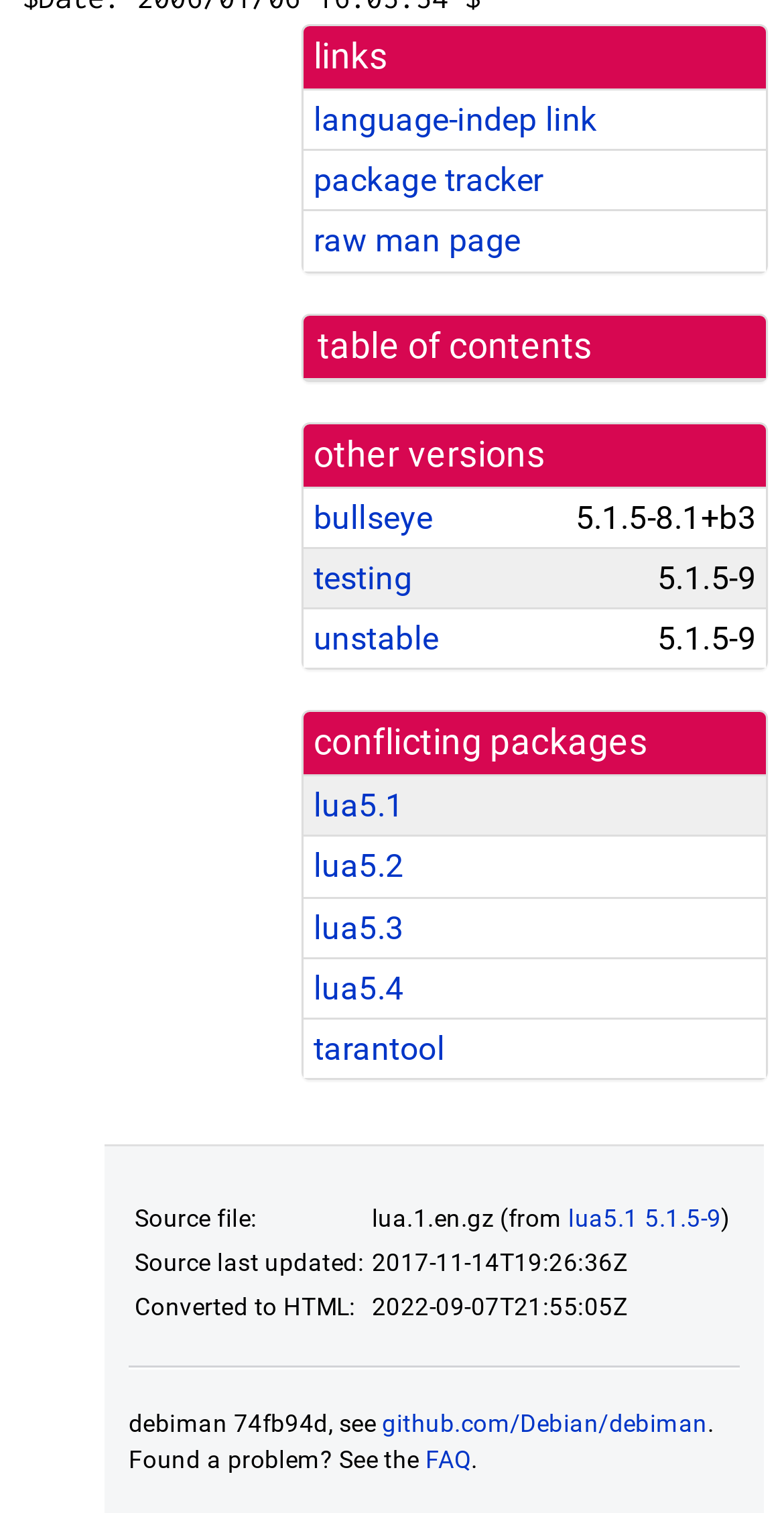Please identify the bounding box coordinates of the element's region that should be clicked to execute the following instruction: "click on the language-indep link". The bounding box coordinates must be four float numbers between 0 and 1, i.e., [left, top, right, bottom].

[0.4, 0.067, 0.761, 0.092]